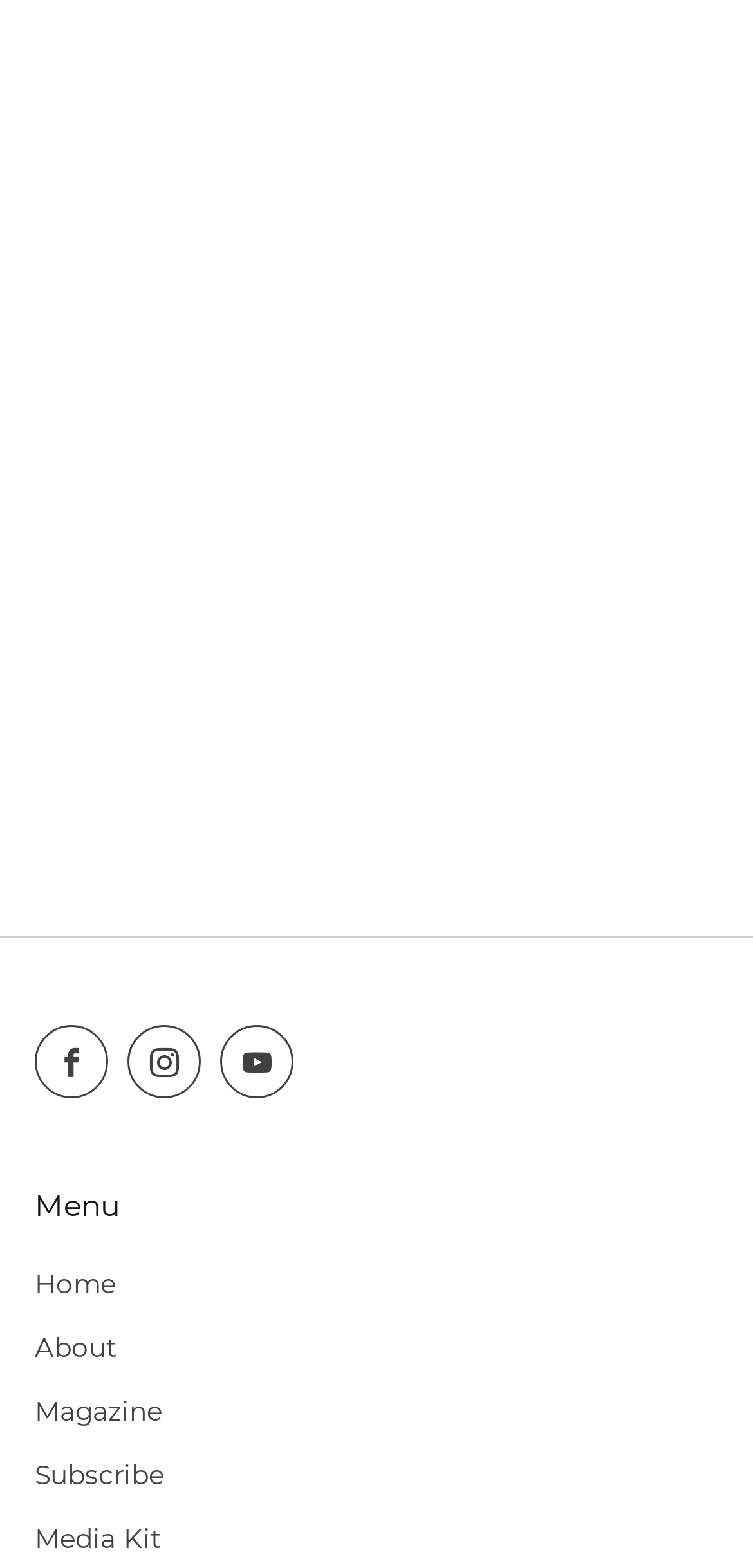Highlight the bounding box coordinates of the region I should click on to meet the following instruction: "View older posts".

[0.39, 0.09, 0.497, 0.142]